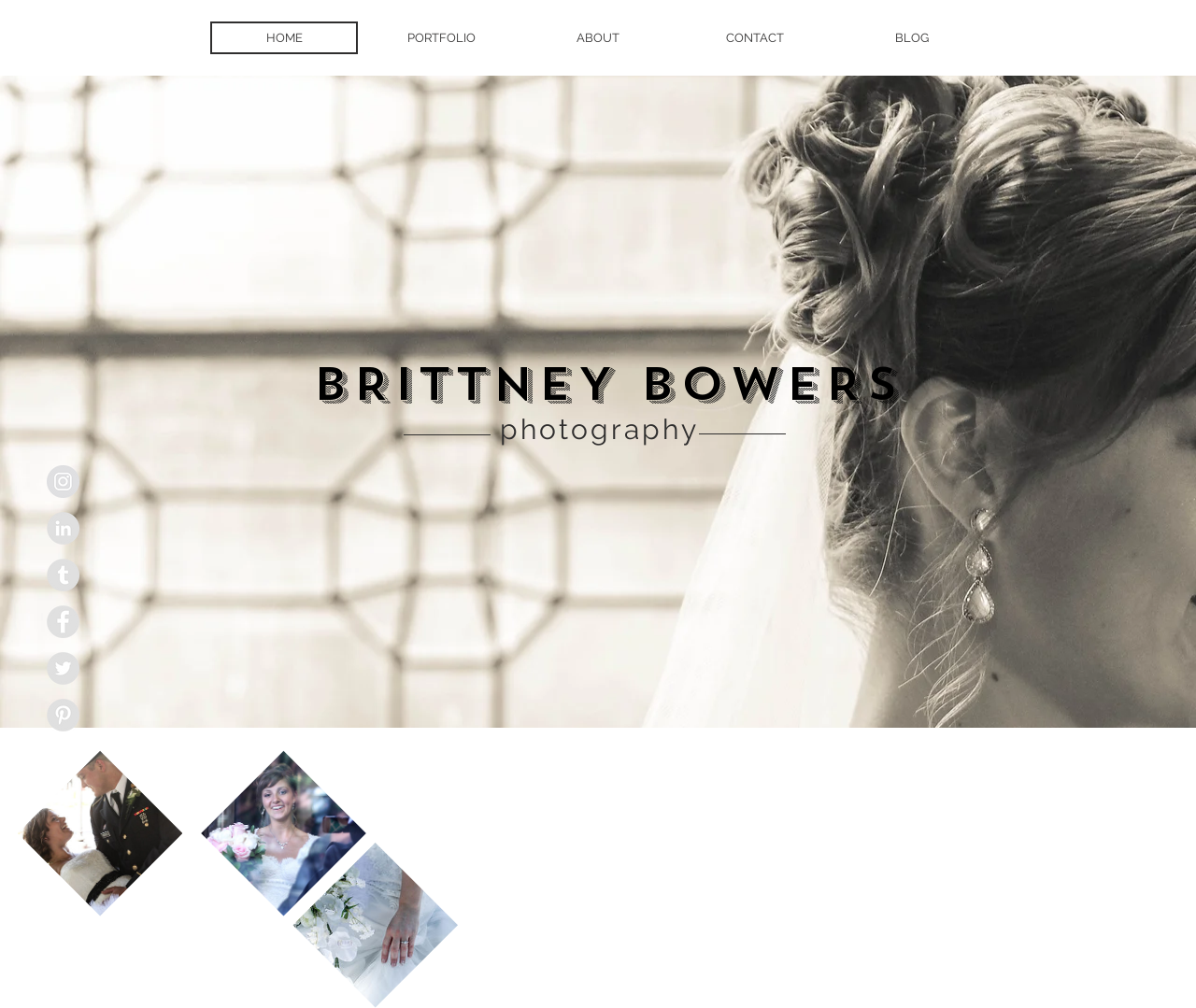What type of photography does Brittney Bowers specialize in?
Please provide a comprehensive and detailed answer to the question.

Based on the webpage, Brittney Bowers Photography is based out of Philadelphia and specializes in weddings, events, and portraits, which is evident from the meta description. This information is also reinforced by the presence of a 'PORTFOLIO' link in the navigation menu, suggesting that the website showcases Brittney's work in these areas.